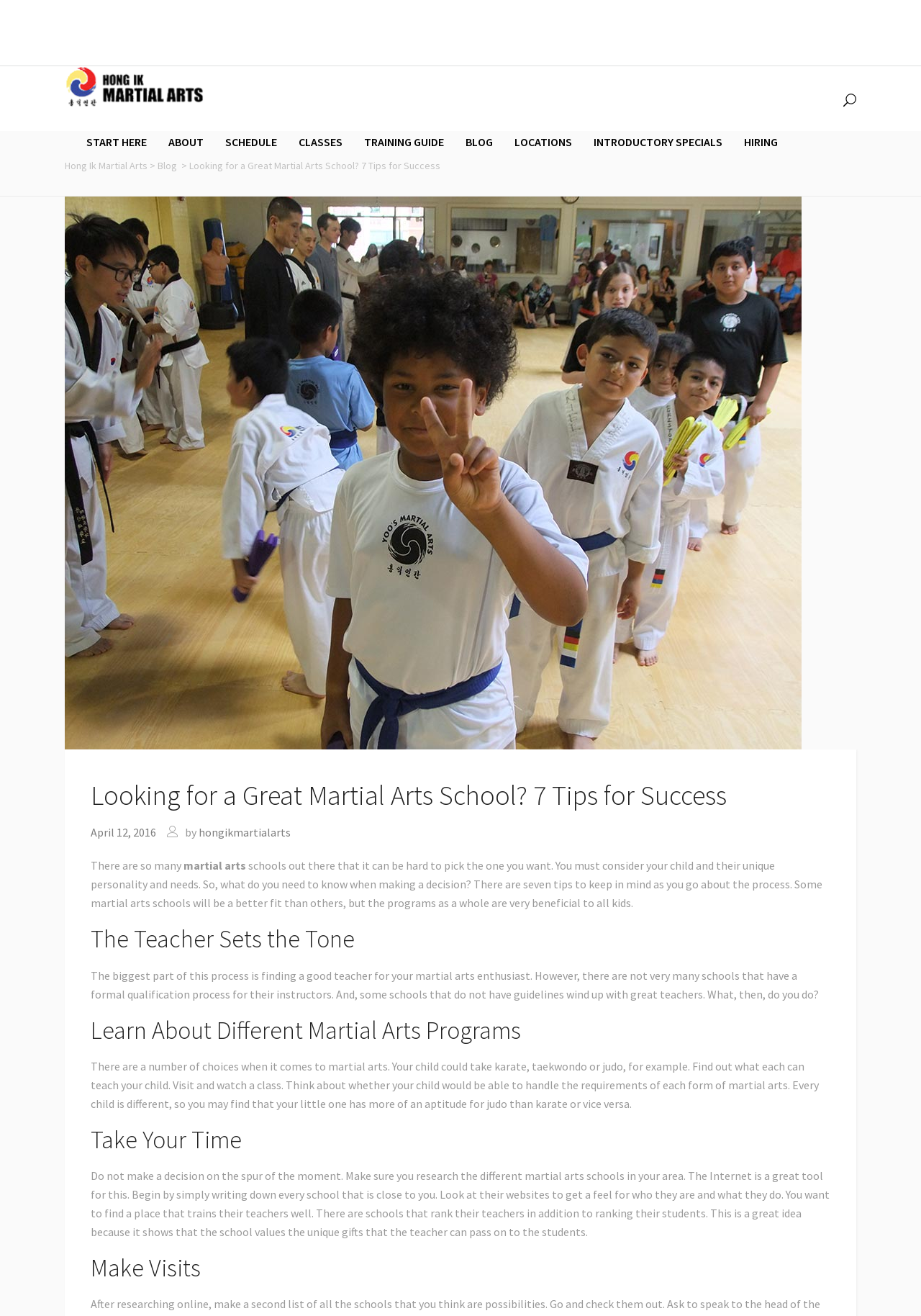Determine the bounding box coordinates of the area to click in order to meet this instruction: "Visit the 'BLOG' page".

[0.494, 0.083, 0.547, 0.132]